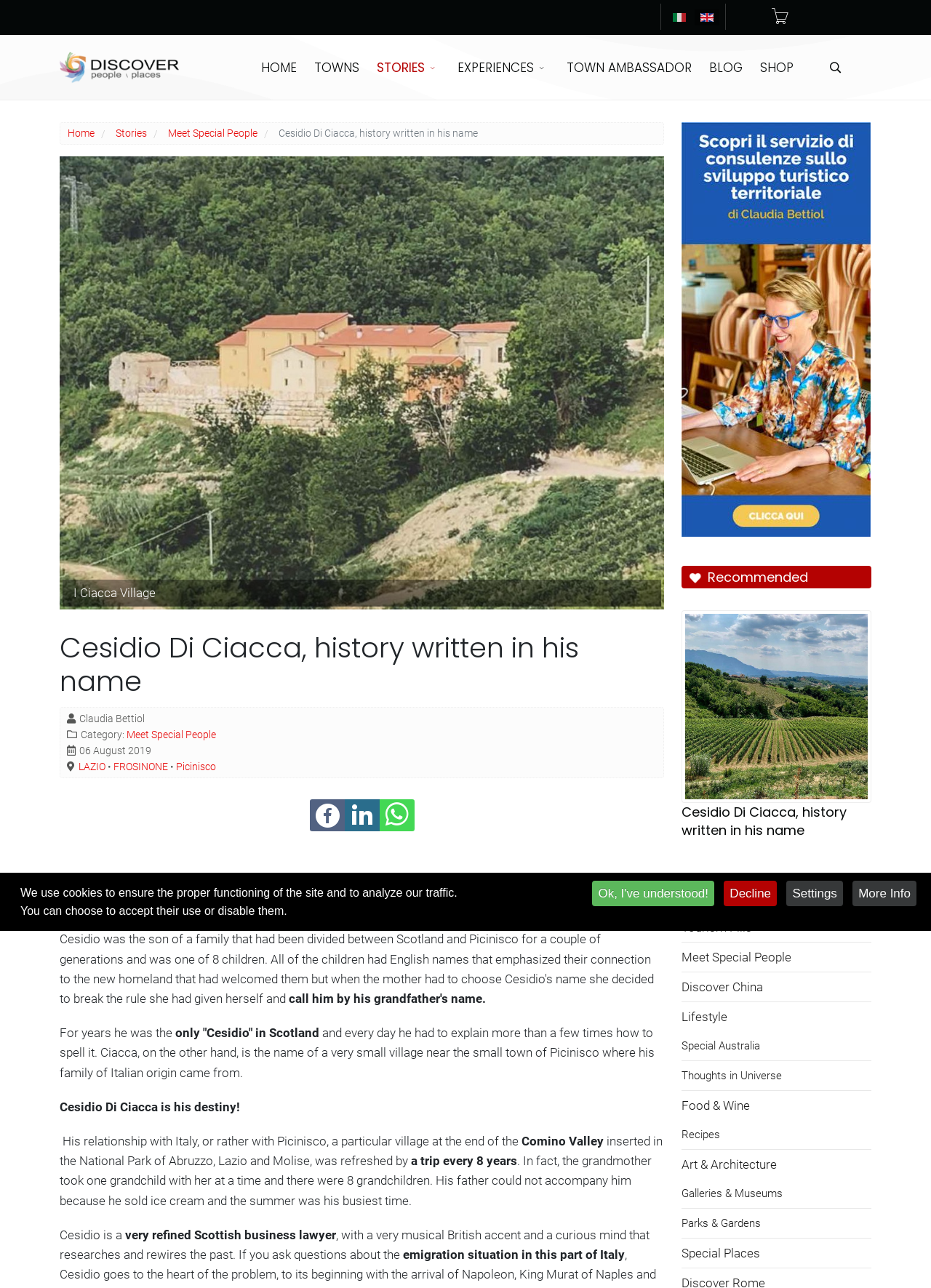How many links are there in the 'Columns' section?
Please look at the screenshot and answer using one word or phrase.

9